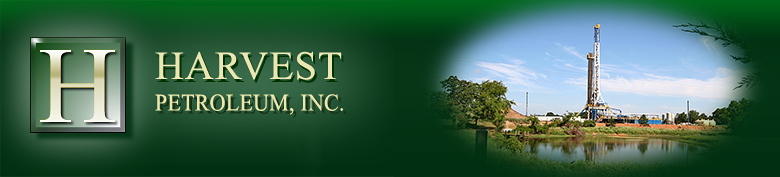Please look at the image and answer the question with a detailed explanation: What is the typography style of the company name?

The caption describes the full name 'HARVEST PETROLEUM, INC.' as being rendered in elegant, golden typography, which suggests that the typography style of the company name is indeed elegant and golden.